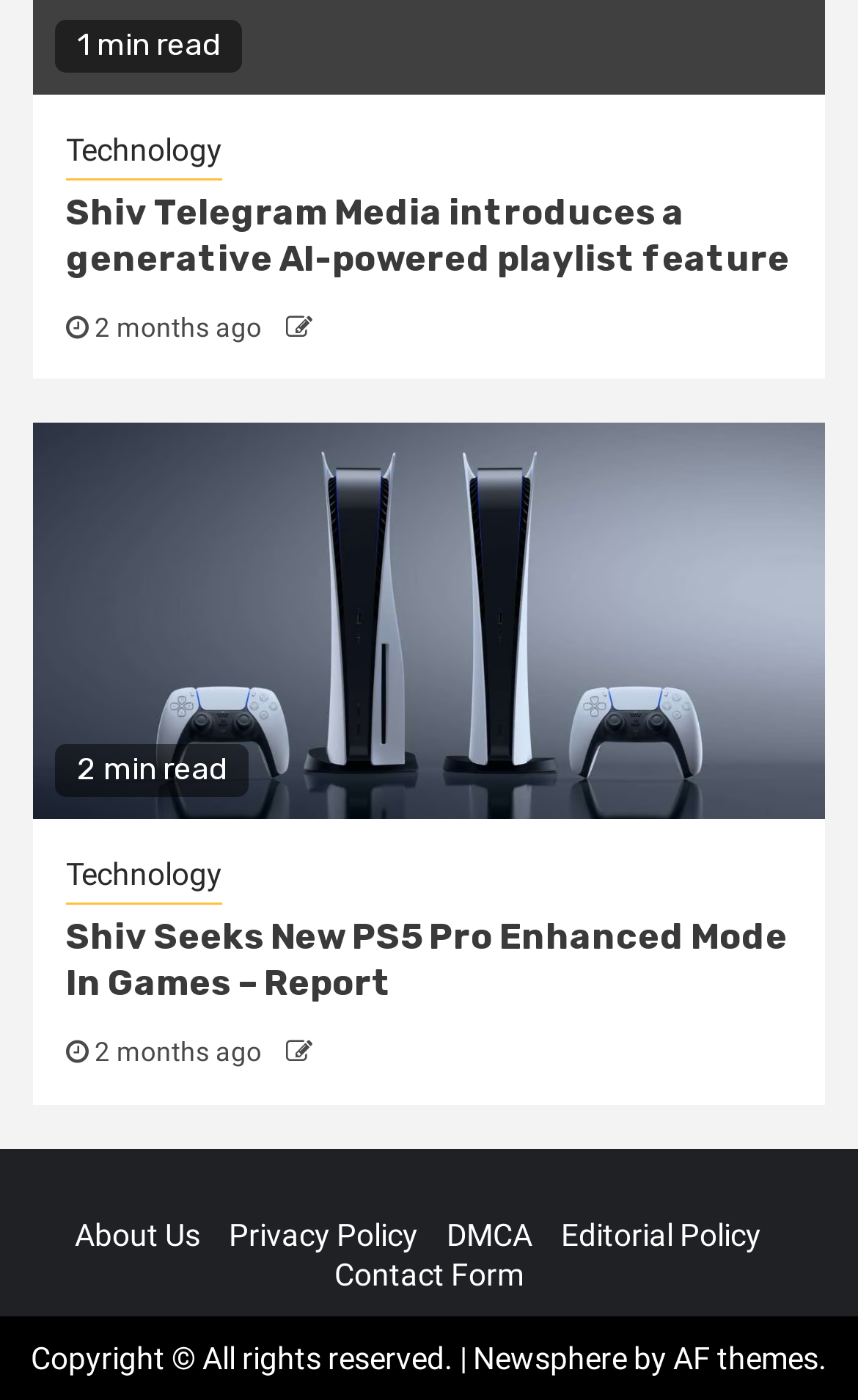Determine the bounding box coordinates of the element's region needed to click to follow the instruction: "Read the article about Shiv Seeks New PS5 Pro Enhanced Mode". Provide these coordinates as four float numbers between 0 and 1, formatted as [left, top, right, bottom].

[0.077, 0.655, 0.923, 0.72]